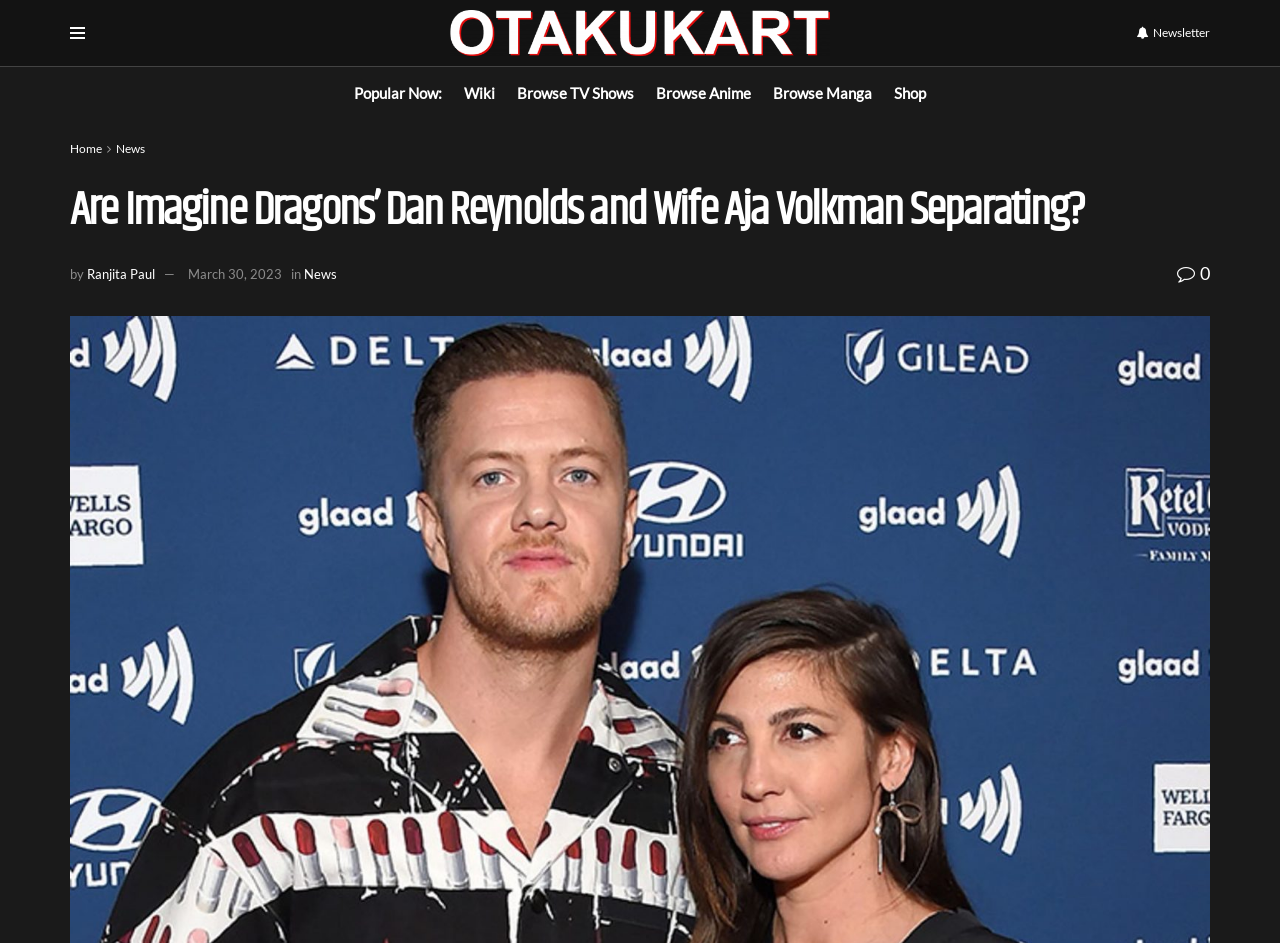Please locate the bounding box coordinates of the region I need to click to follow this instruction: "Subscribe to the newsletter".

[0.888, 0.027, 0.945, 0.042]